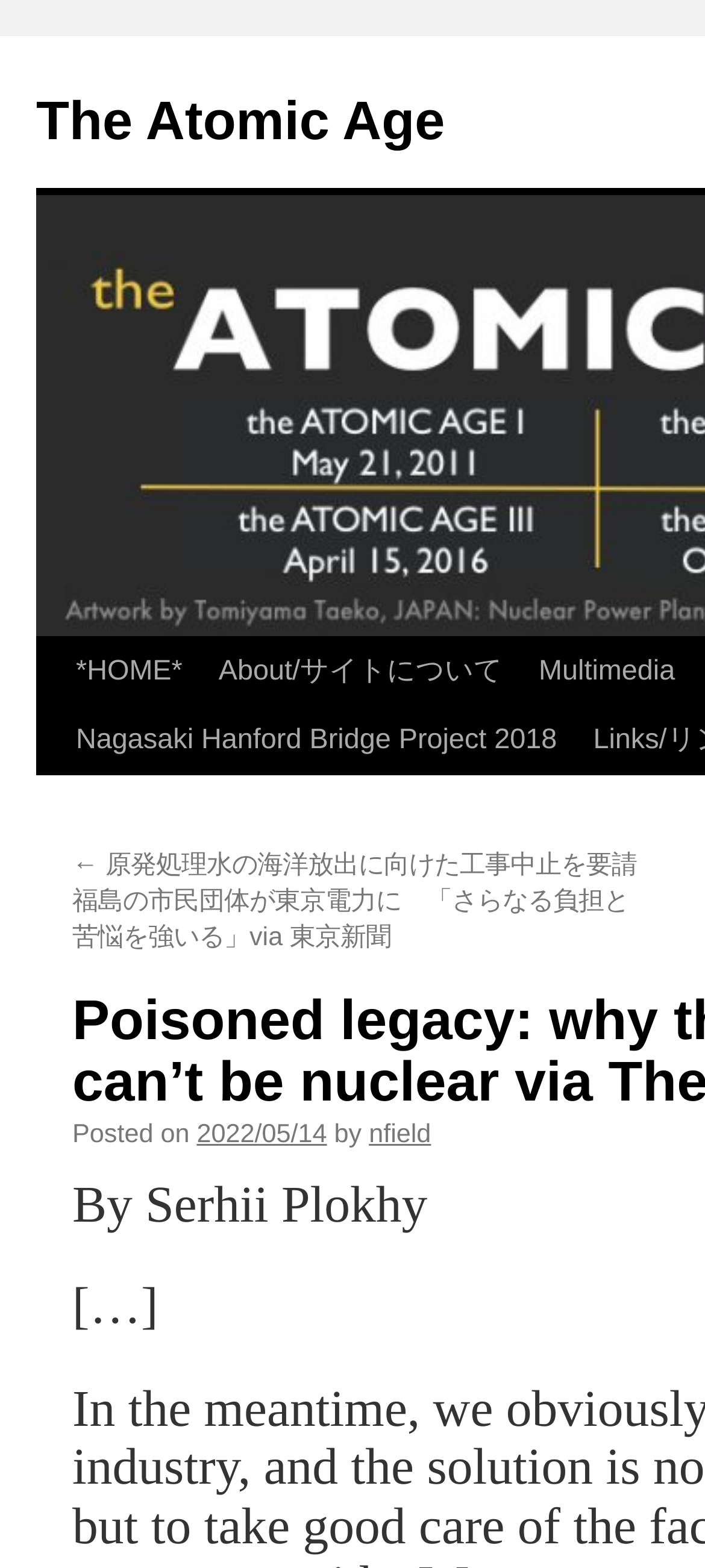Highlight the bounding box of the UI element that corresponds to this description: "← 原発処理水の海洋放出に向けた工事中止を要請　福島の市民団体が東京電力に　「さらなる負担と苦悩を強いる」via 東京新聞".

[0.103, 0.543, 0.939, 0.608]